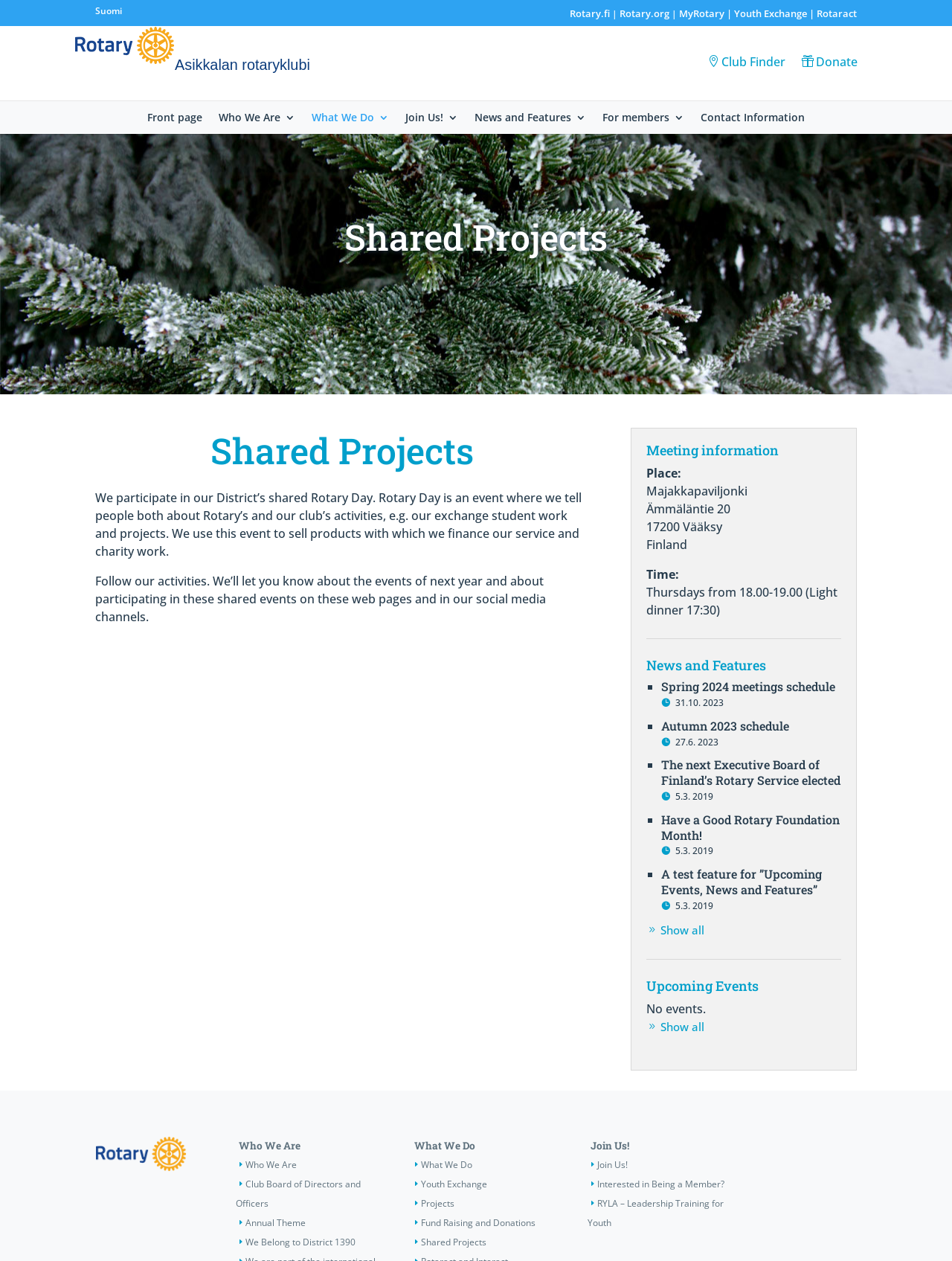Please locate the bounding box coordinates of the element that should be clicked to complete the given instruction: "Click the 'Donate' link".

[0.857, 0.042, 0.901, 0.055]